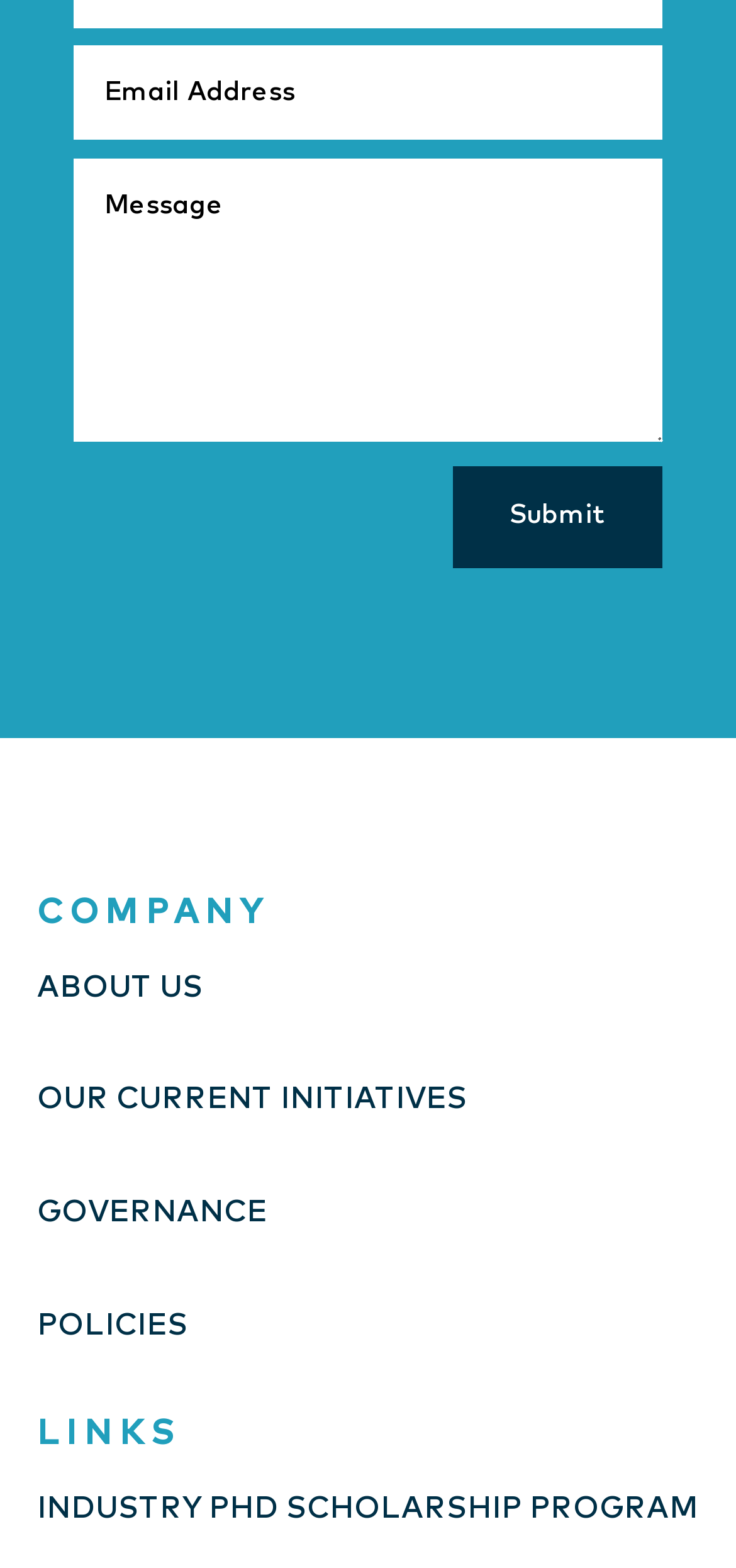How many textboxes are there?
Provide a concise answer using a single word or phrase based on the image.

2